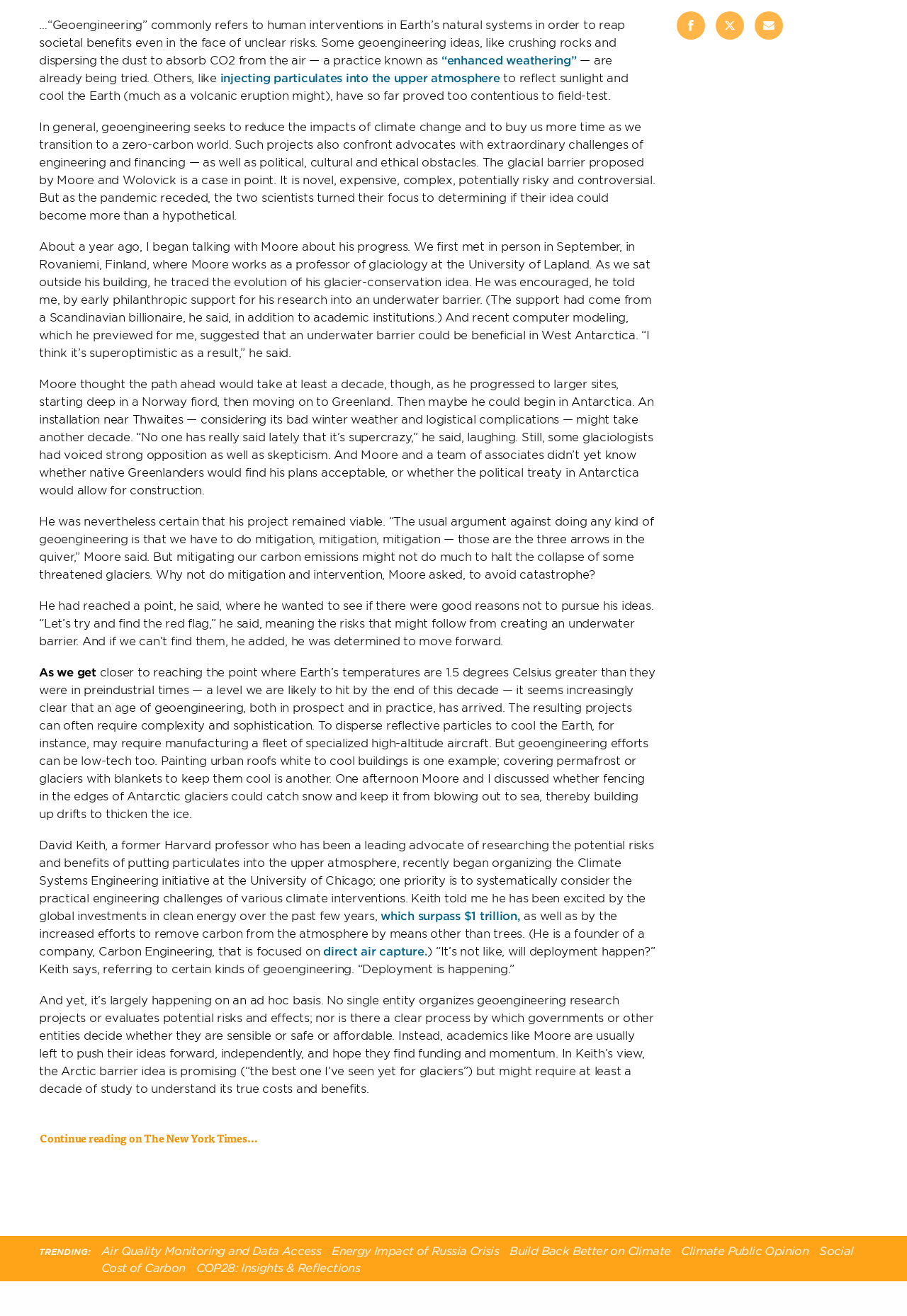Determine the bounding box coordinates of the UI element described by: "For Students & Emerging Scholars".

[0.545, 0.282, 0.711, 0.291]